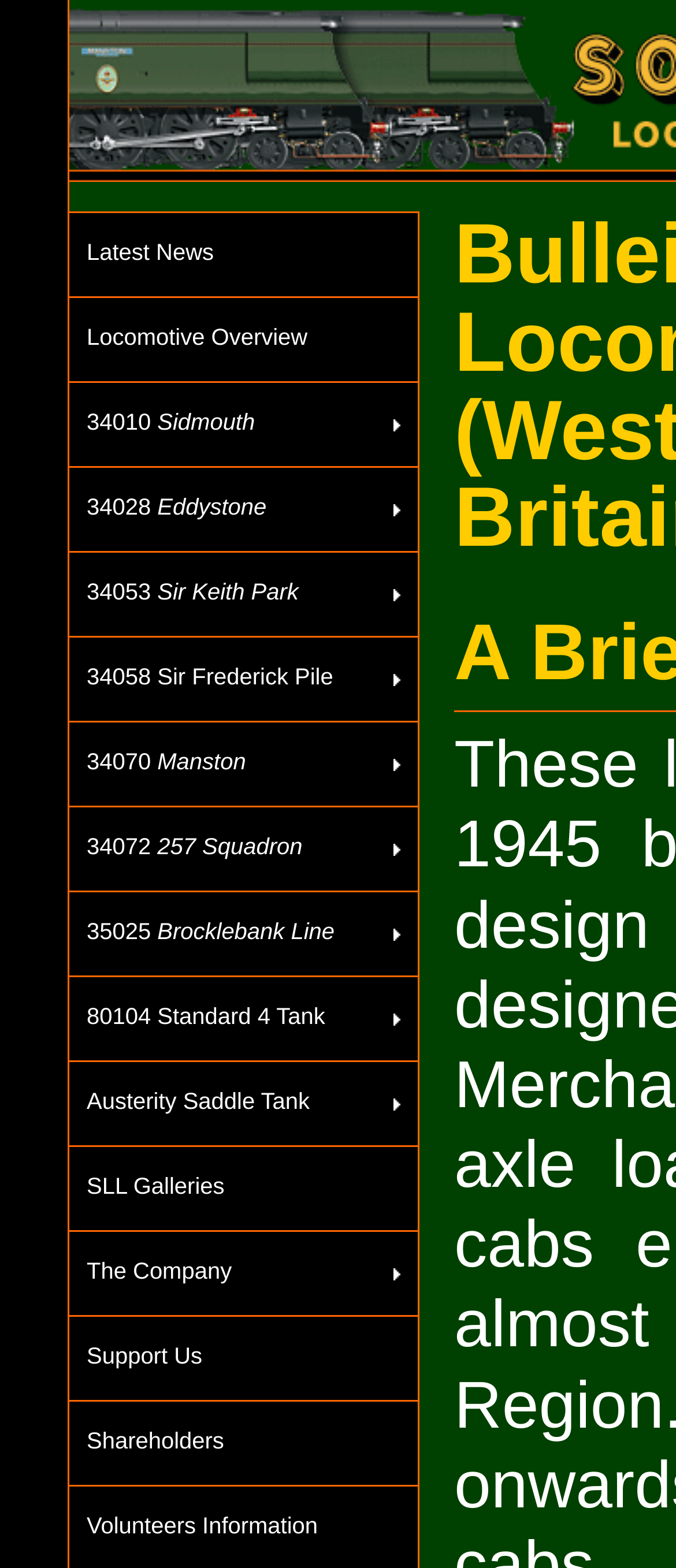Please give a short response to the question using one word or a phrase:
How many links are there in total?

14